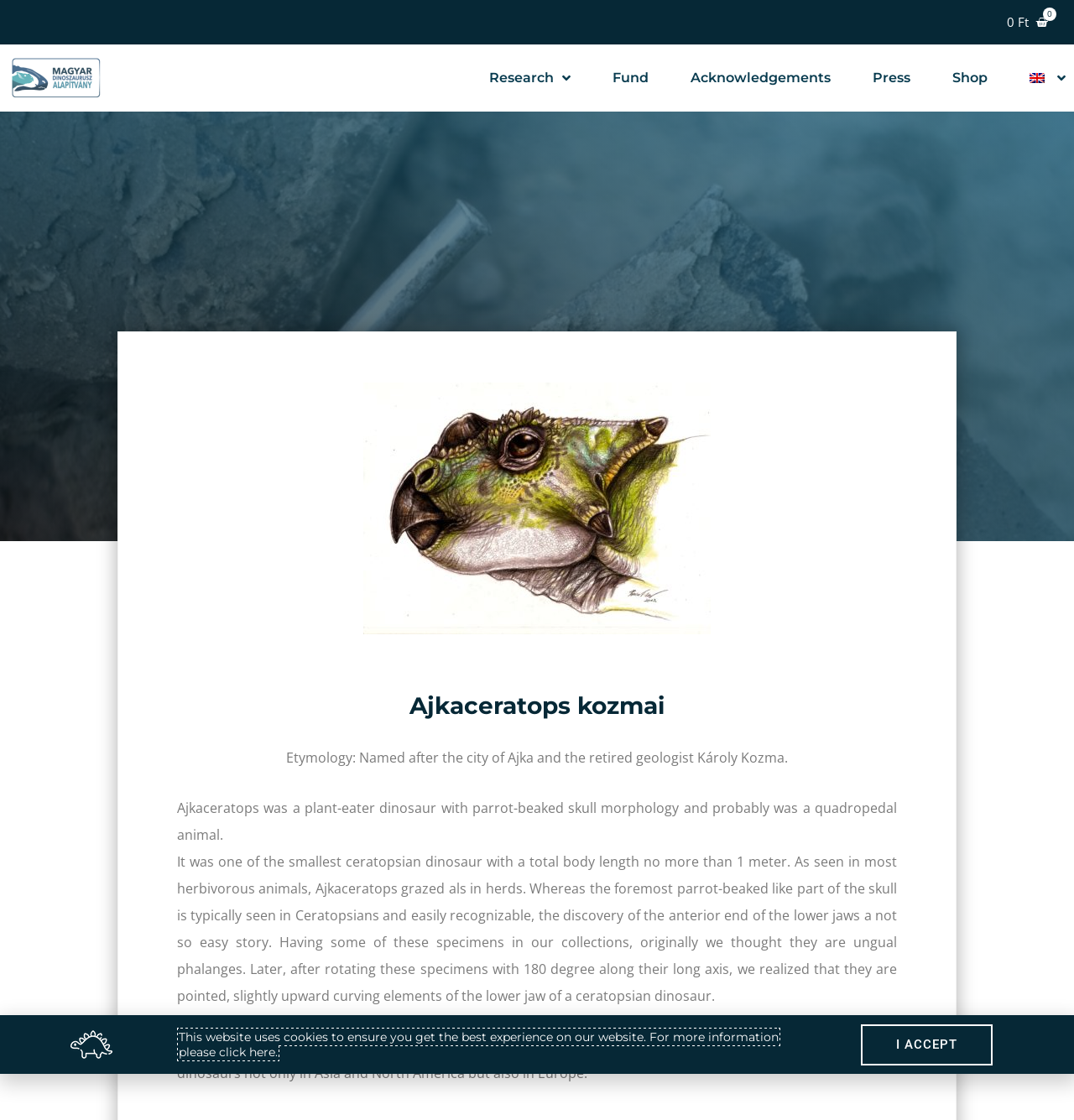Please find the bounding box coordinates of the clickable region needed to complete the following instruction: "View the Western Cowboy Shirt Coney Island image". The bounding box coordinates must consist of four float numbers between 0 and 1, i.e., [left, top, right, bottom].

None